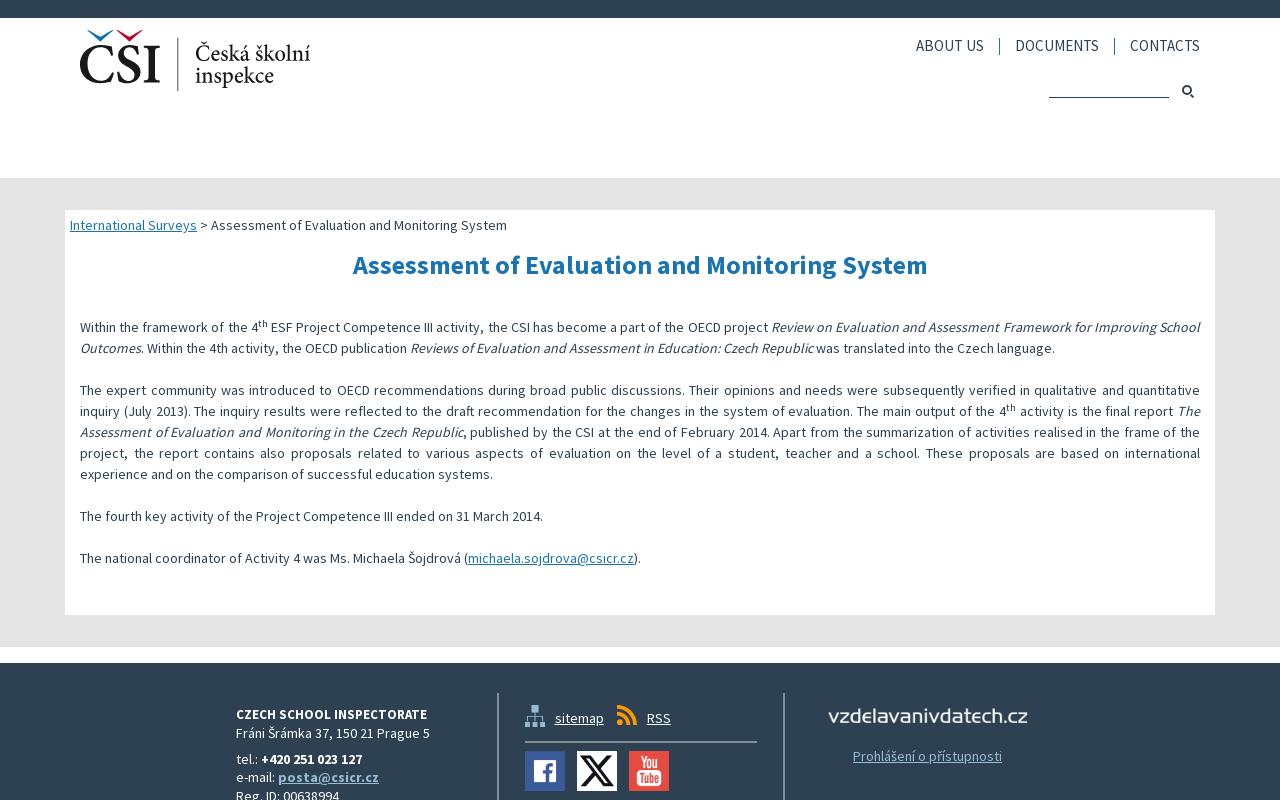Can you pinpoint the bounding box coordinates for the clickable element required for this instruction: "Go to ABOUT US page"? The coordinates should be four float numbers between 0 and 1, i.e., [left, top, right, bottom].

[0.704, 0.048, 0.78, 0.069]